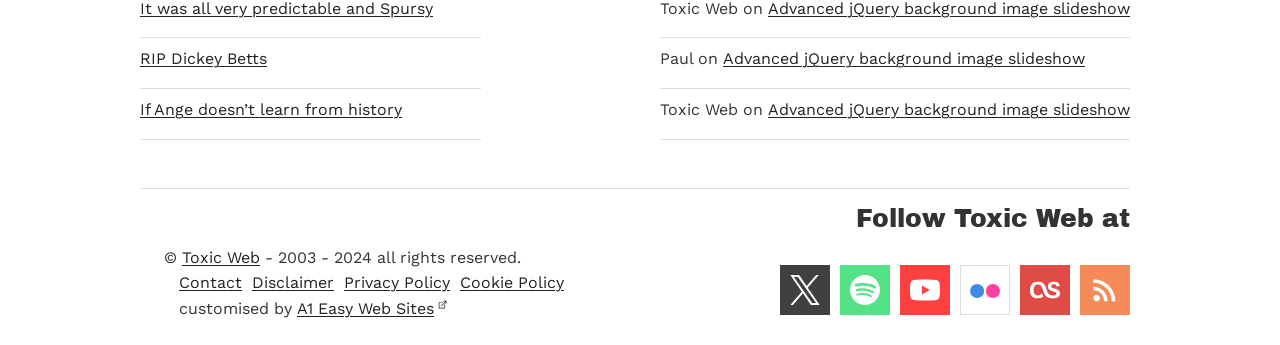Given the description "Disclaimer", provide the bounding box coordinates of the corresponding UI element.

[0.197, 0.792, 0.261, 0.847]